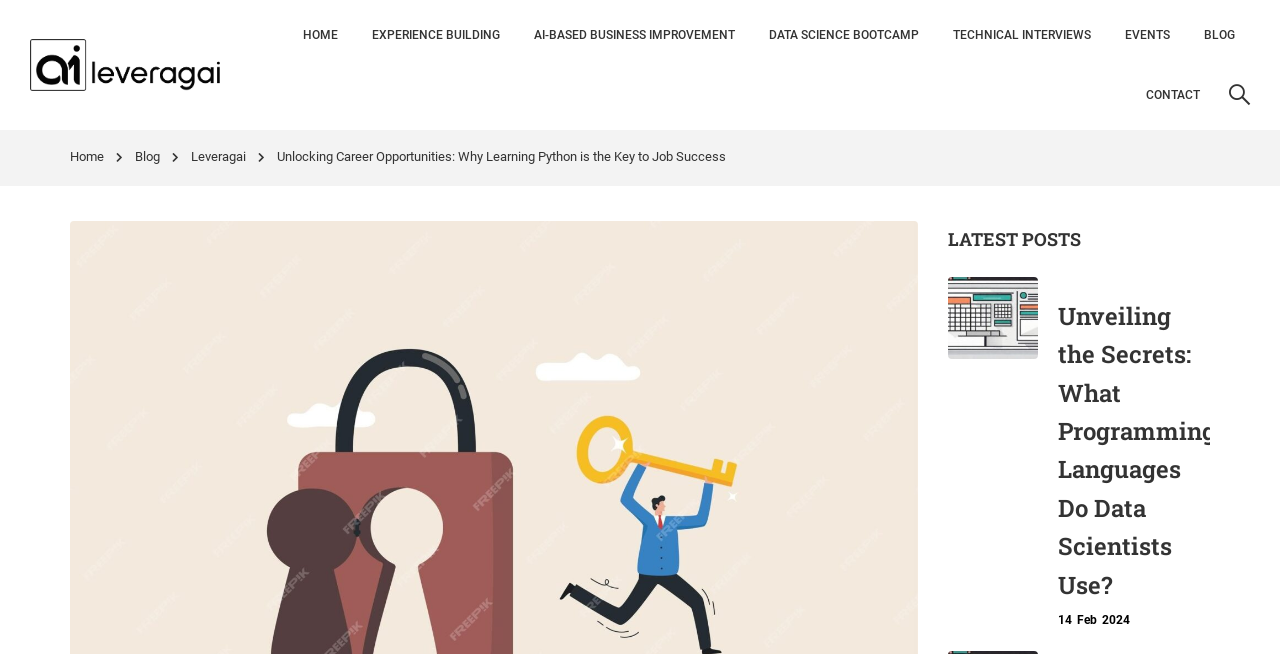Determine and generate the text content of the webpage's headline.

Unlocking Career Opportunities: Why Learning Python is the Key to Job Success